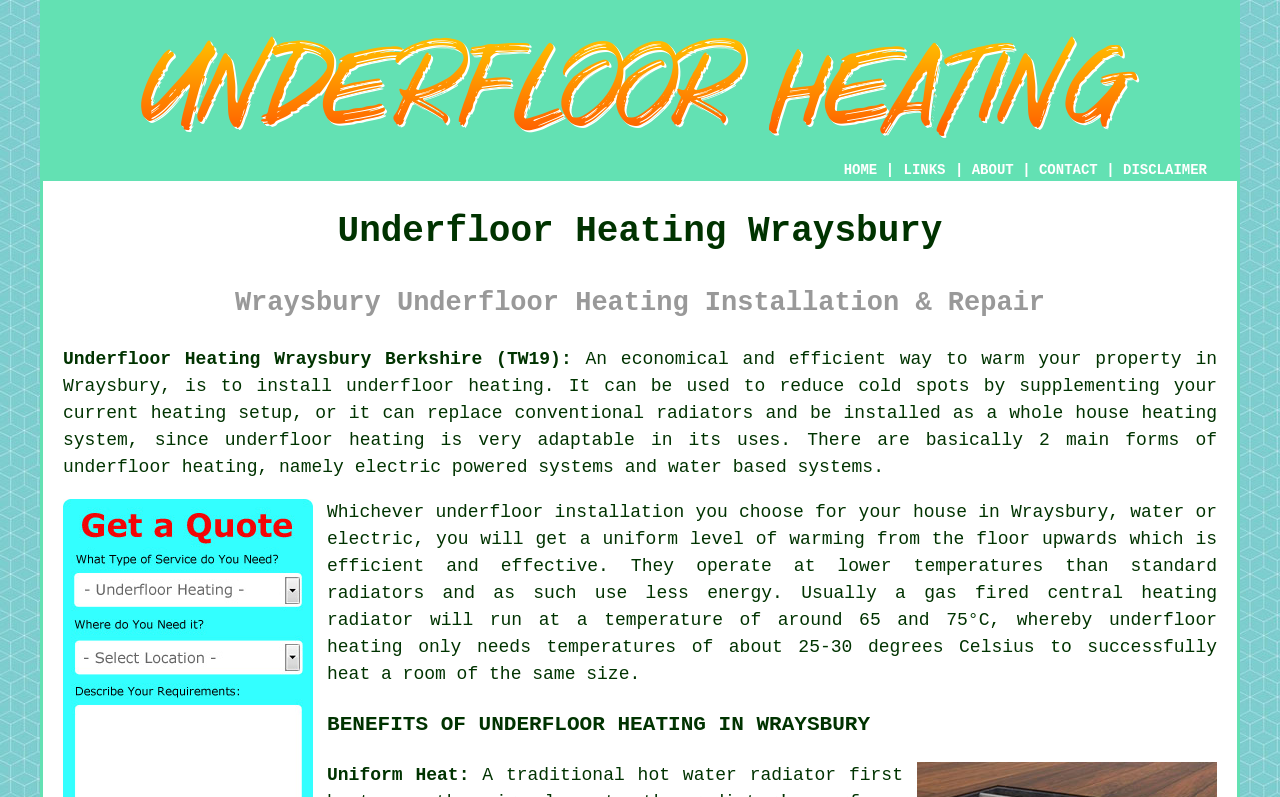What is the main topic of this webpage?
Answer the question with as much detail as you can, using the image as a reference.

Based on the webpage's content, including the headings and text, it is clear that the main topic is underfloor heating, specifically in Wraysbury, Berkshire.